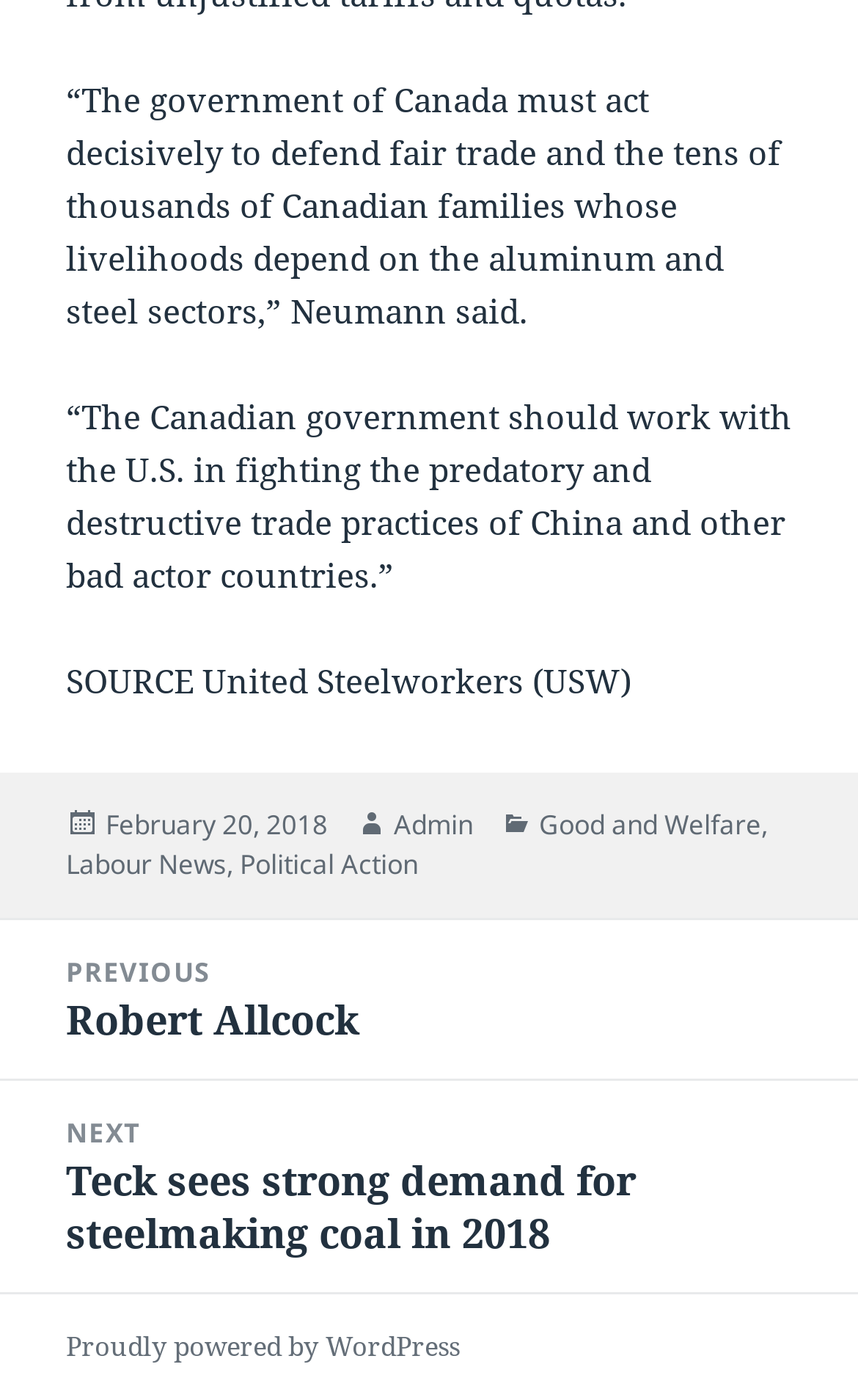Can you provide the bounding box coordinates for the element that should be clicked to implement the instruction: "View previous post"?

[0.0, 0.657, 1.0, 0.77]